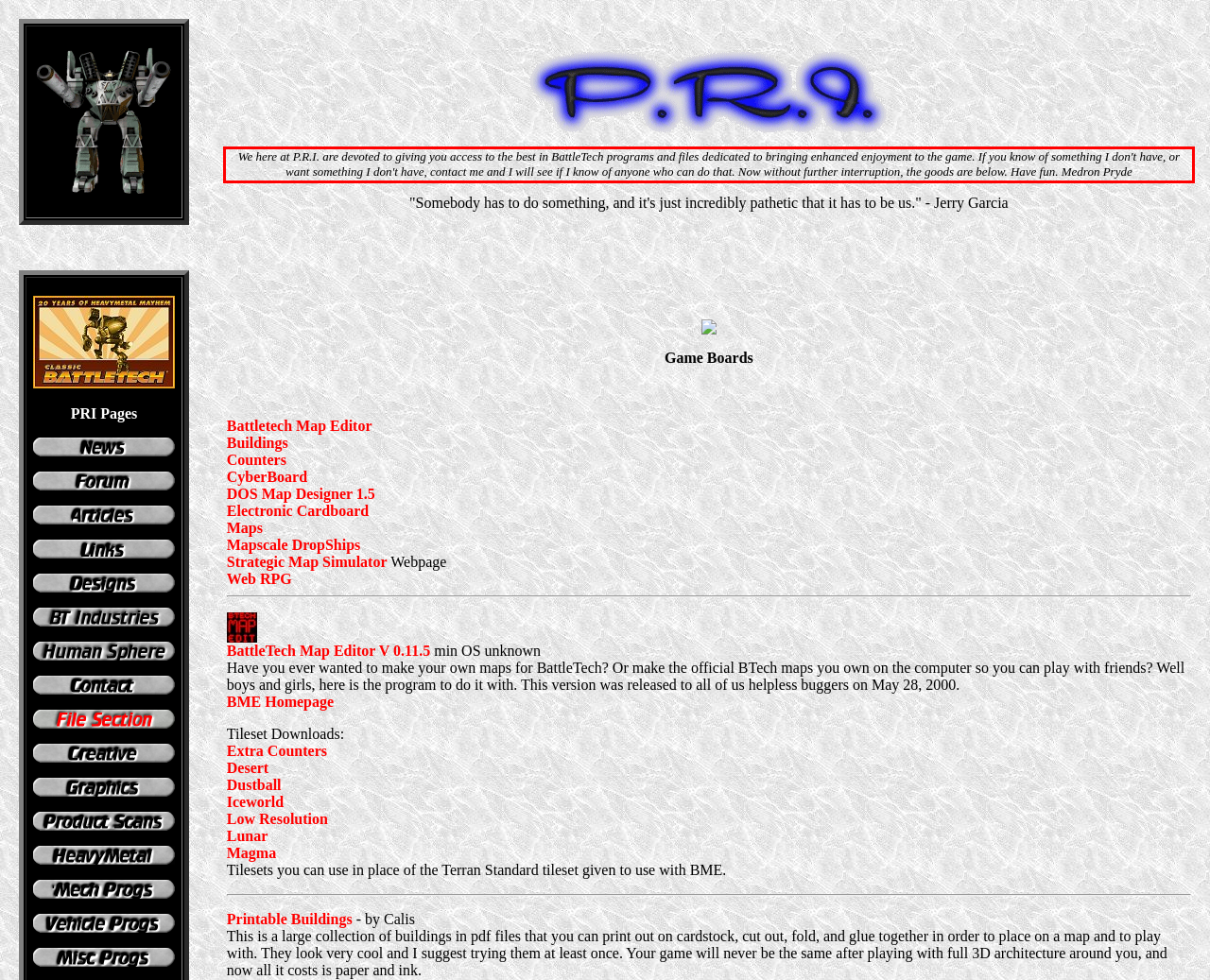You have a screenshot of a webpage, and there is a red bounding box around a UI element. Utilize OCR to extract the text within this red bounding box.

We here at P.R.I. are devoted to giving you access to the best in BattleTech programs and files dedicated to bringing enhanced enjoyment to the game. If you know of something I don't have, or want something I don't have, contact me and I will see if I know of anyone who can do that. Now without further interruption, the goods are below. Have fun. Medron Pryde